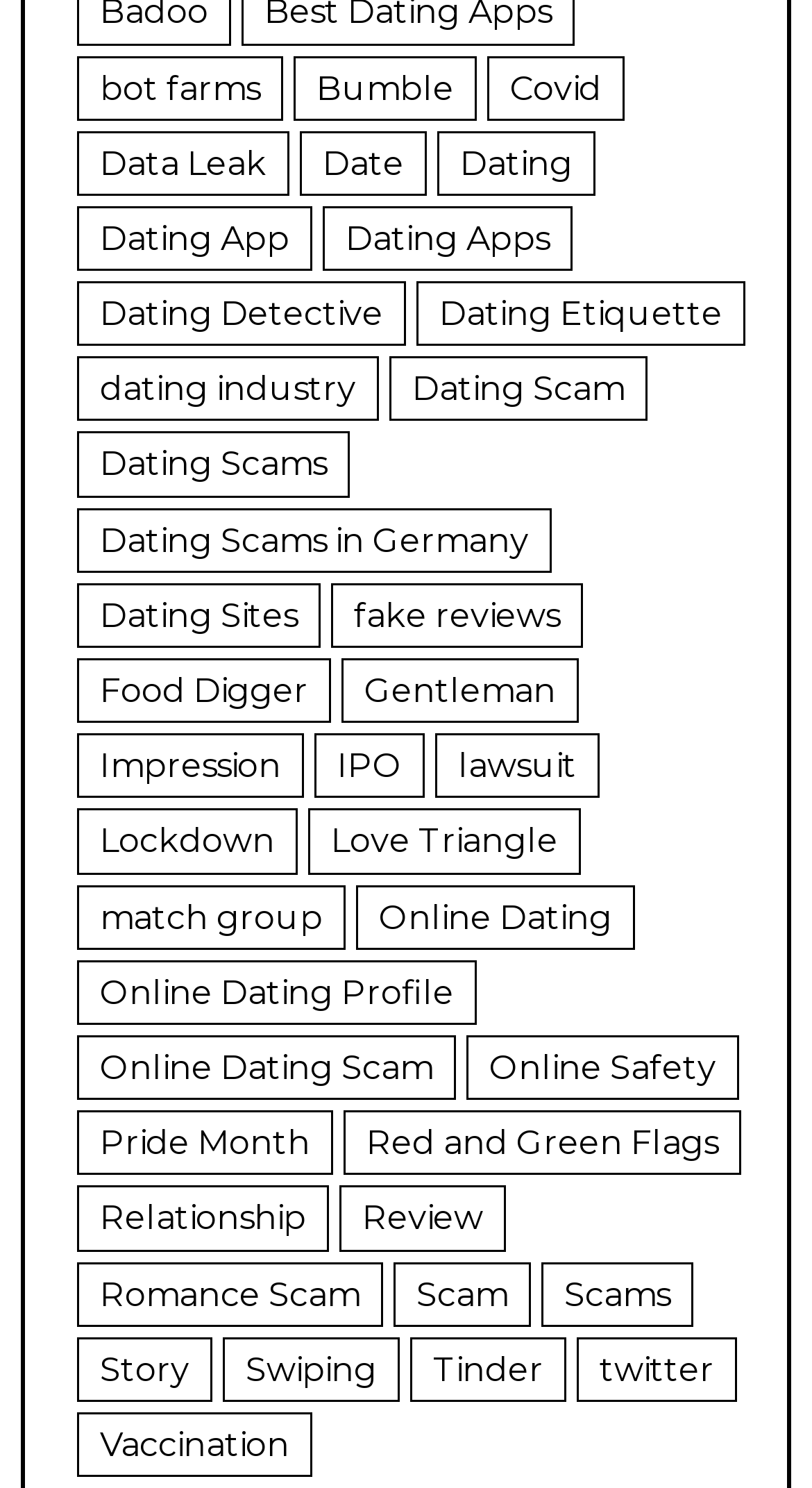What is the second topic from the top?
Please utilize the information in the image to give a detailed response to the question.

By examining the y1 coordinates of the bounding box, I determined that the link 'Bumble (18 items)' has a y1 value of 0.037, which is the second smallest y1 value, indicating that it is the second topic from the top.